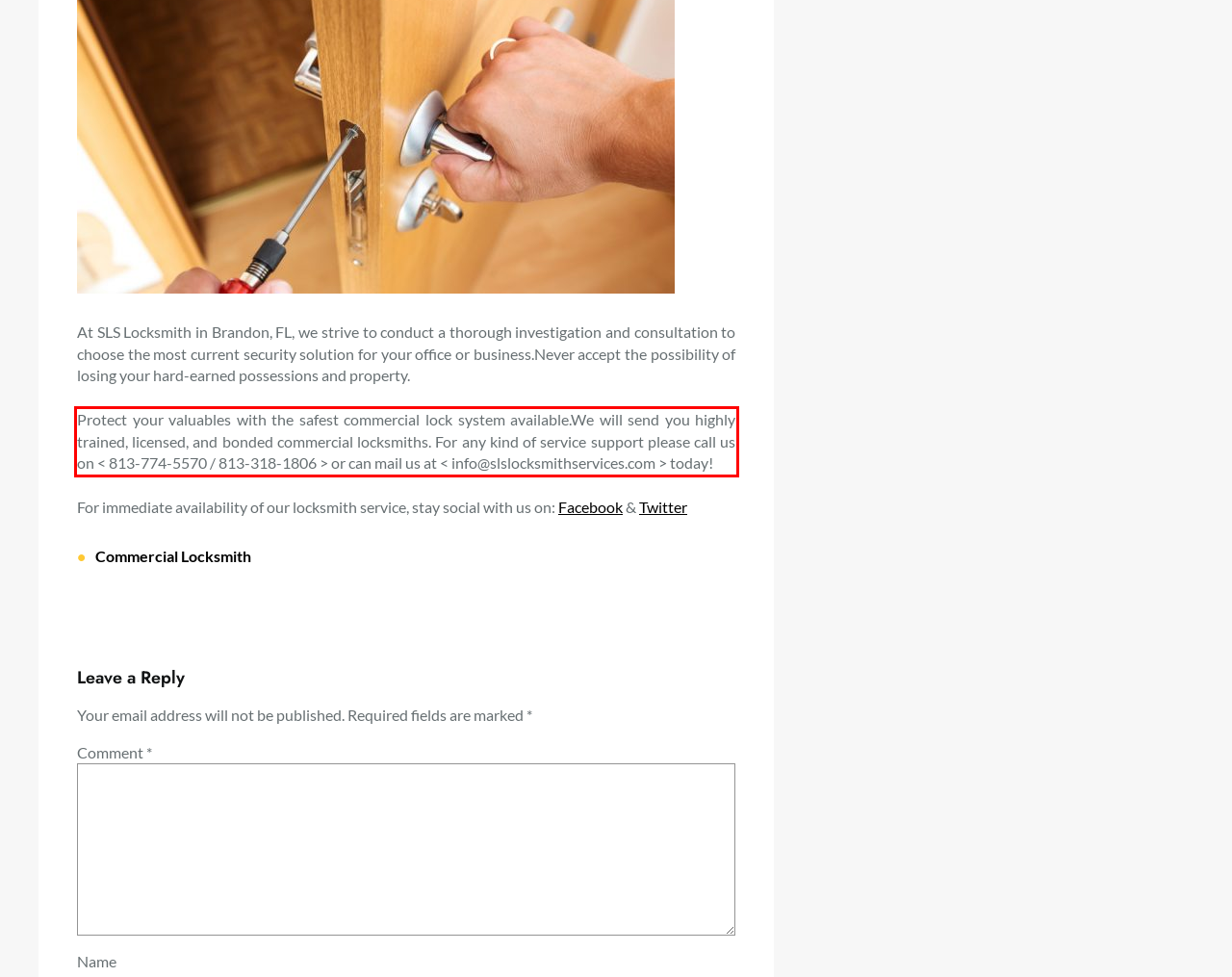Please identify and extract the text content from the UI element encased in a red bounding box on the provided webpage screenshot.

Protect your valuables with the safest commercial lock system available.We will send you highly trained, licensed, and bonded commercial locksmiths. For any kind of service support please call us on < 813-774-5570 / 813-318-1806 > or can mail us at < info@slslocksmithservices.com > today!